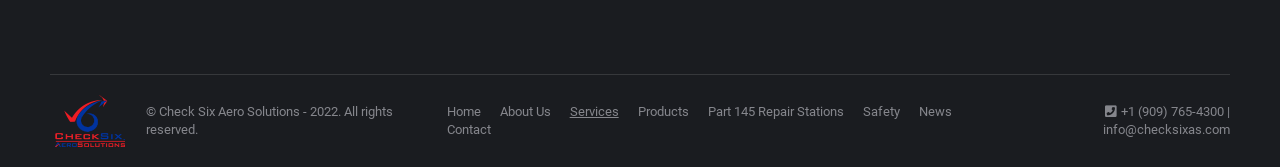Respond concisely with one word or phrase to the following query:
What is the name of the company?

CheckSix AeroSolutions